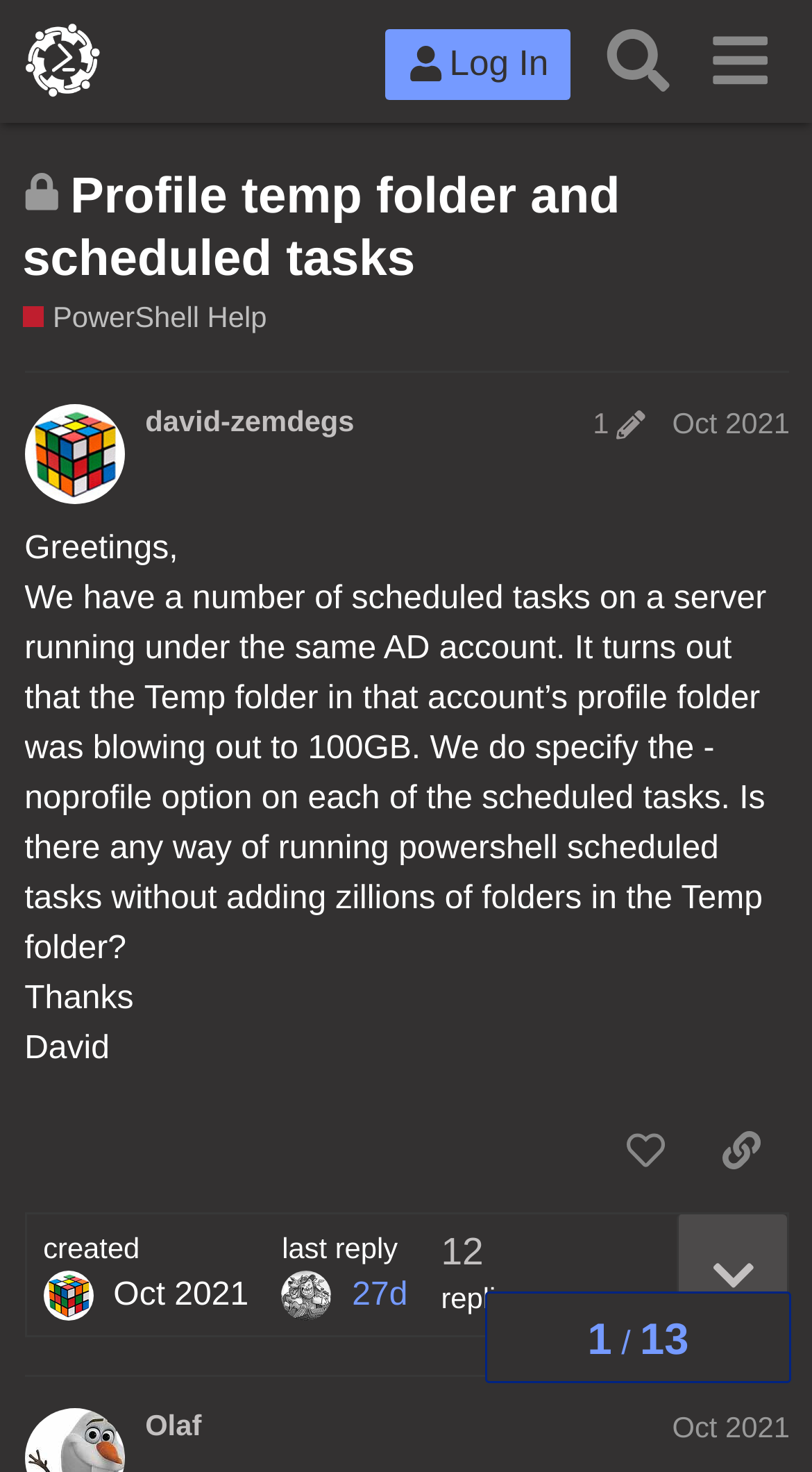Locate the bounding box coordinates of the item that should be clicked to fulfill the instruction: "Search for topics".

[0.724, 0.007, 0.848, 0.076]